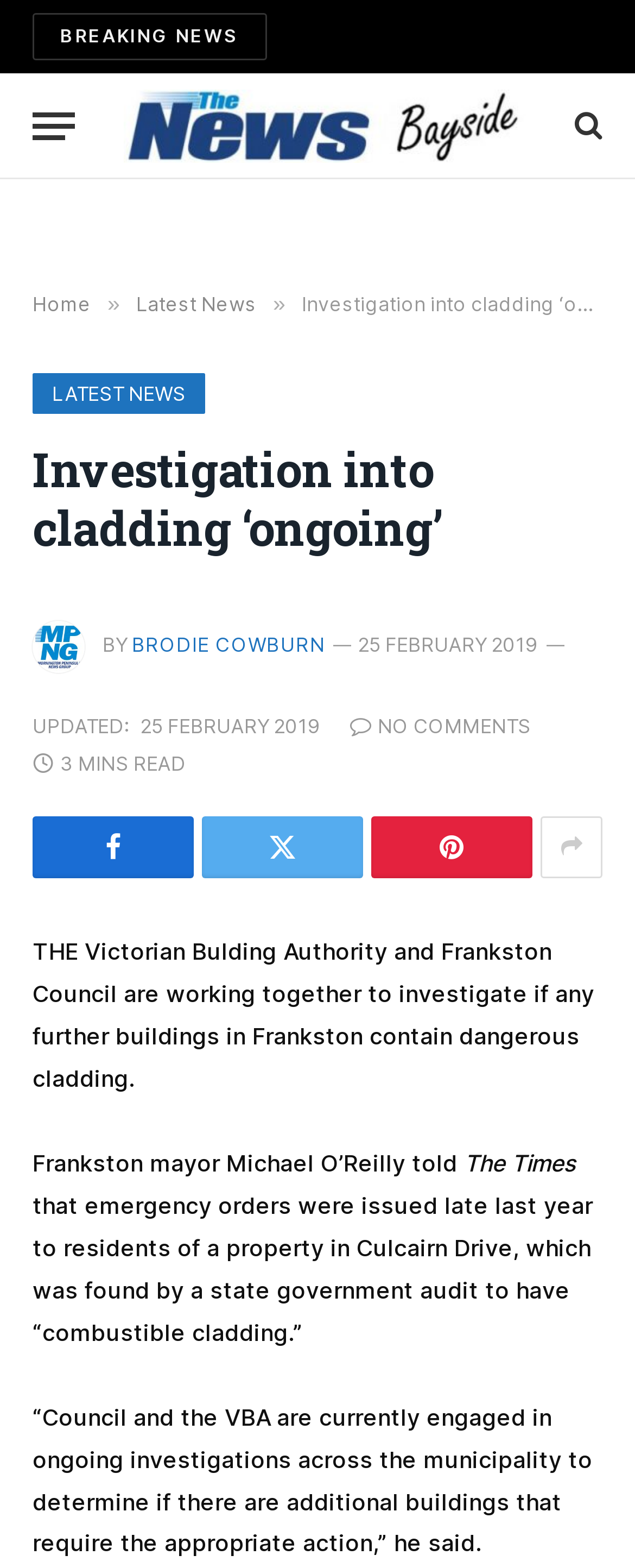Who is the mayor of Frankston?
Carefully examine the image and provide a detailed answer to the question.

The webpage mentions 'Frankston mayor Michael O’Reilly told The Times' which indicates that Michael O'Reilly is the mayor of Frankston.